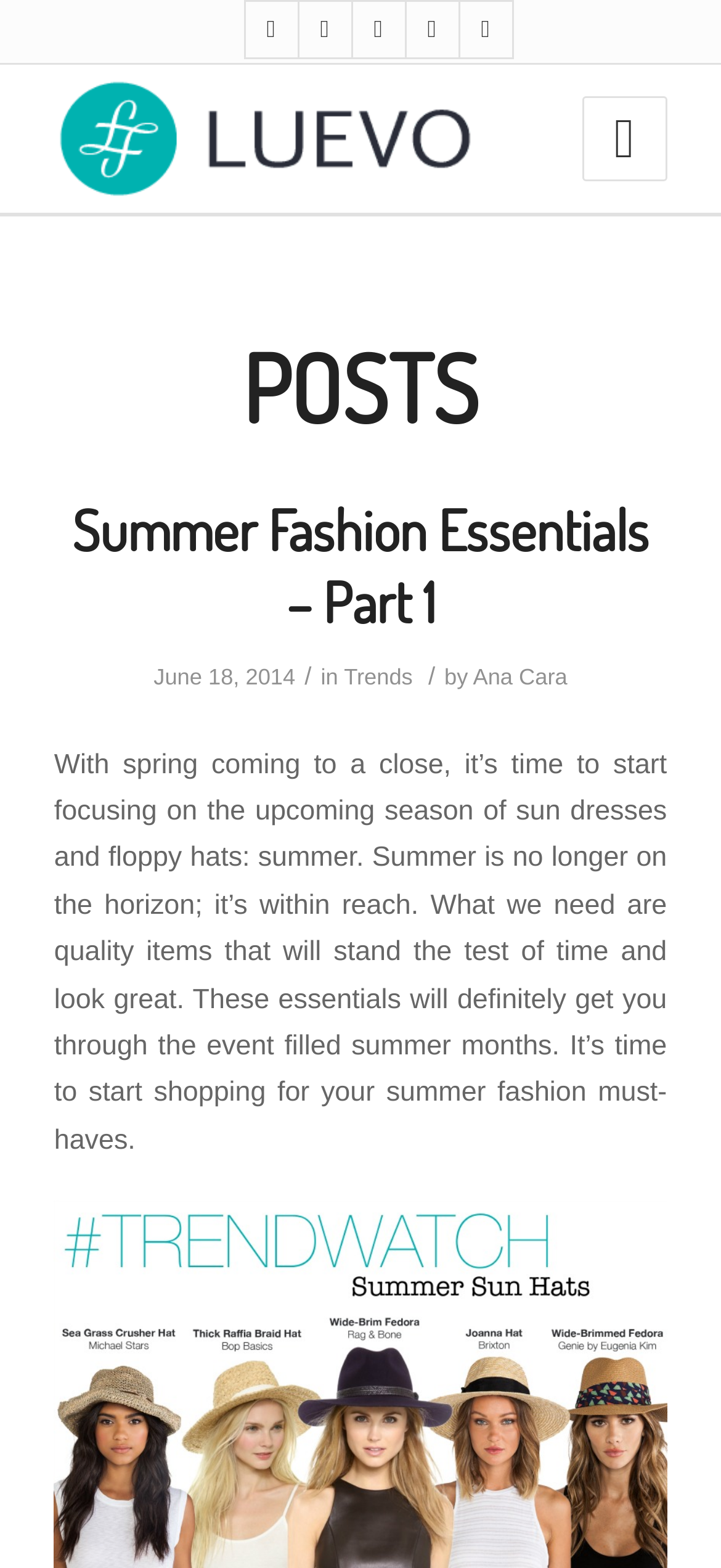Summarize the webpage with intricate details.

The webpage is an archive of guest blogger posts on the Luevo website. At the top, there is a logo of Luevo, accompanied by a link with the same name. Below the logo, there is a heading titled "POSTS". 

Under the "POSTS" heading, there is a list of blog posts. The first post is titled "Summer Fashion Essentials – Part 1", which is a link. The post title is followed by the date "June 18, 2014", and categories "Trends" and "Ana Cara", who is the author of the post. There is a brief summary of the post, which discusses the importance of having quality summer fashion items that will stand the test of time.

There are several hidden links at the top of the page, represented by icons, which are not visible to the user. Additionally, there is another hidden link at the bottom right corner of the page.